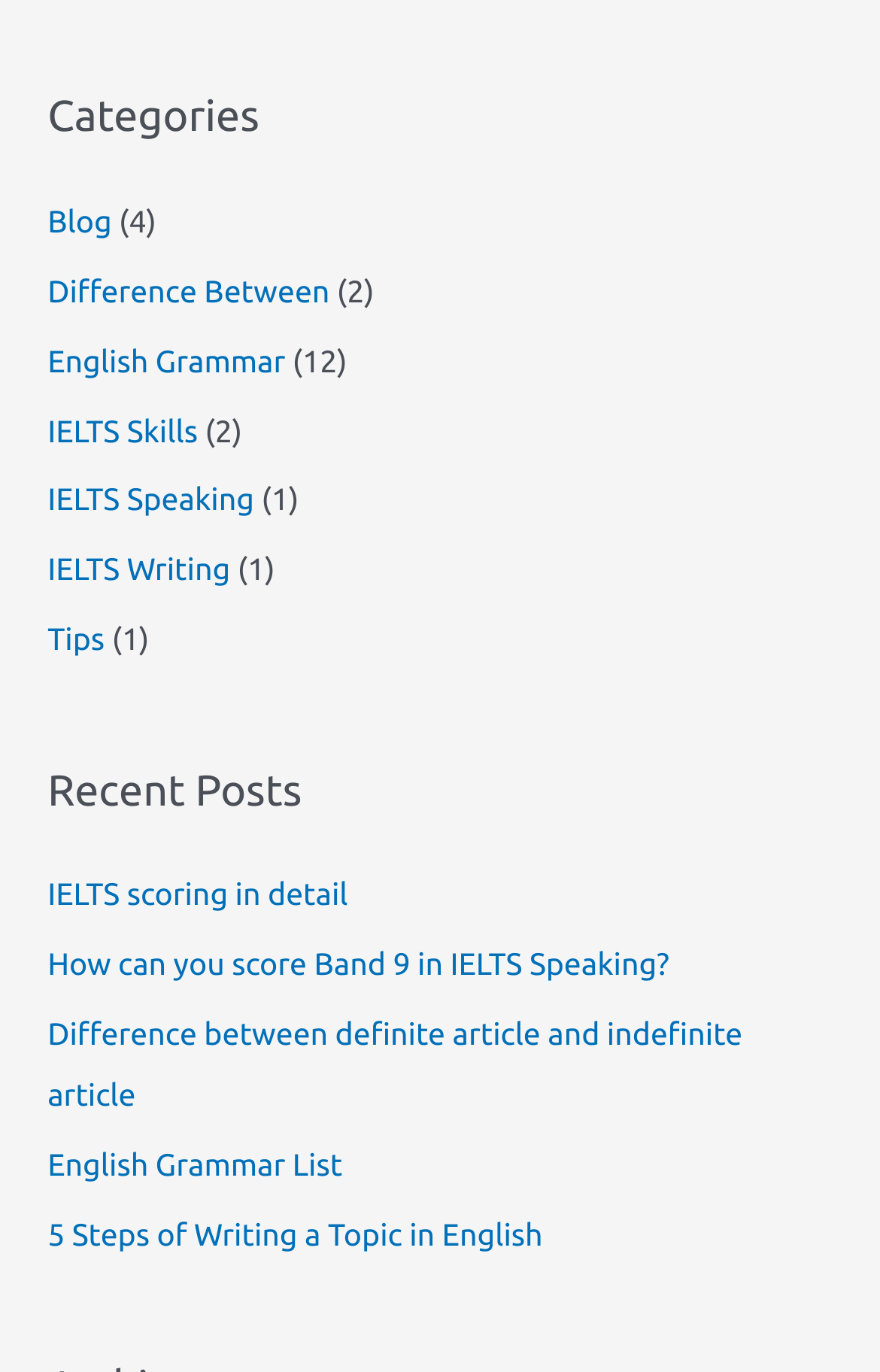Using a single word or phrase, answer the following question: 
What is the topic of the third post under 'Recent Posts'?

Difference between definite article and indefinite article